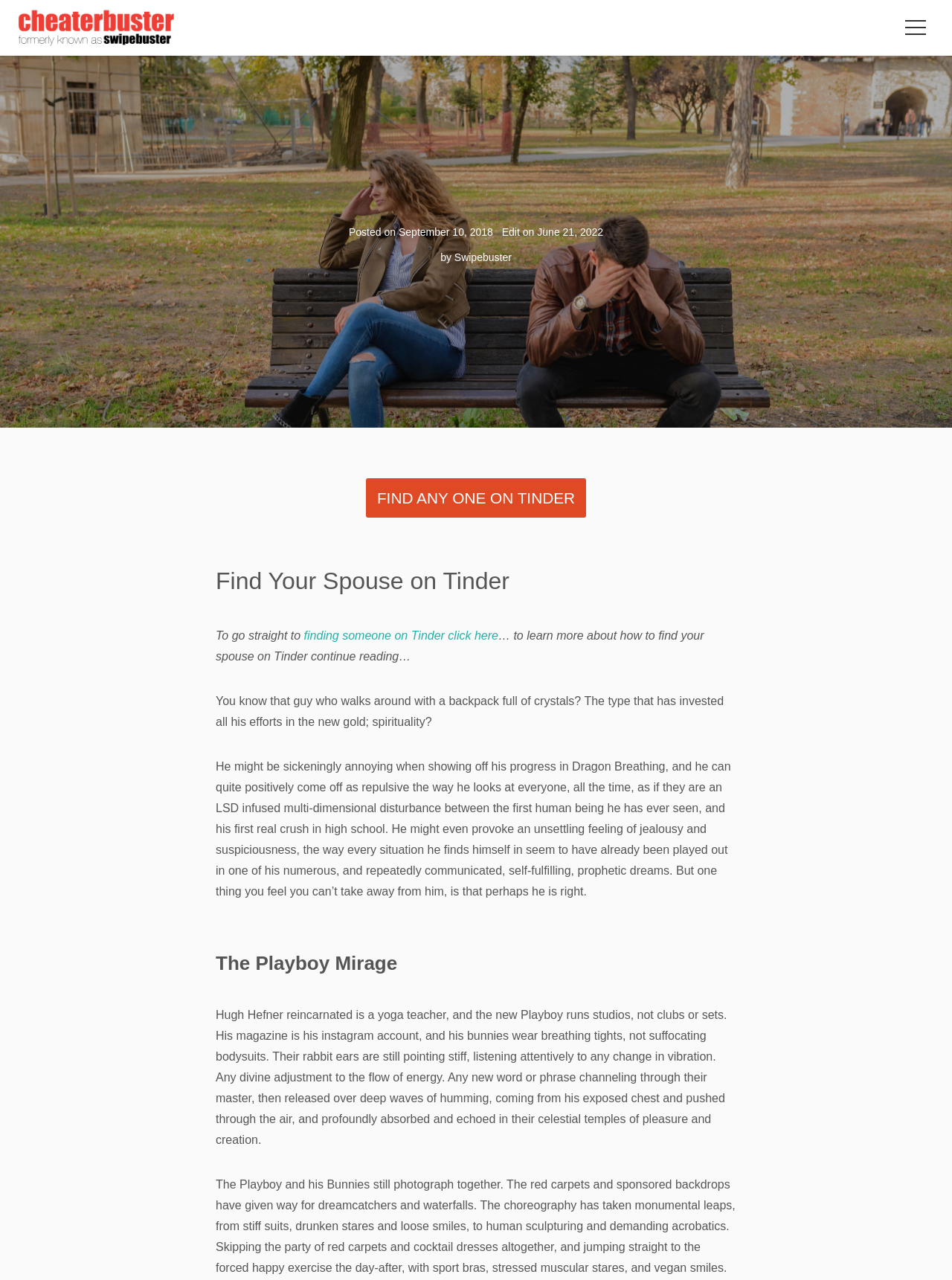What is the date of the post?
Refer to the image and provide a detailed answer to the question.

The date of the post can be found in the static text element 'September 10, 2018' which is located below the header and above the main content of the webpage.